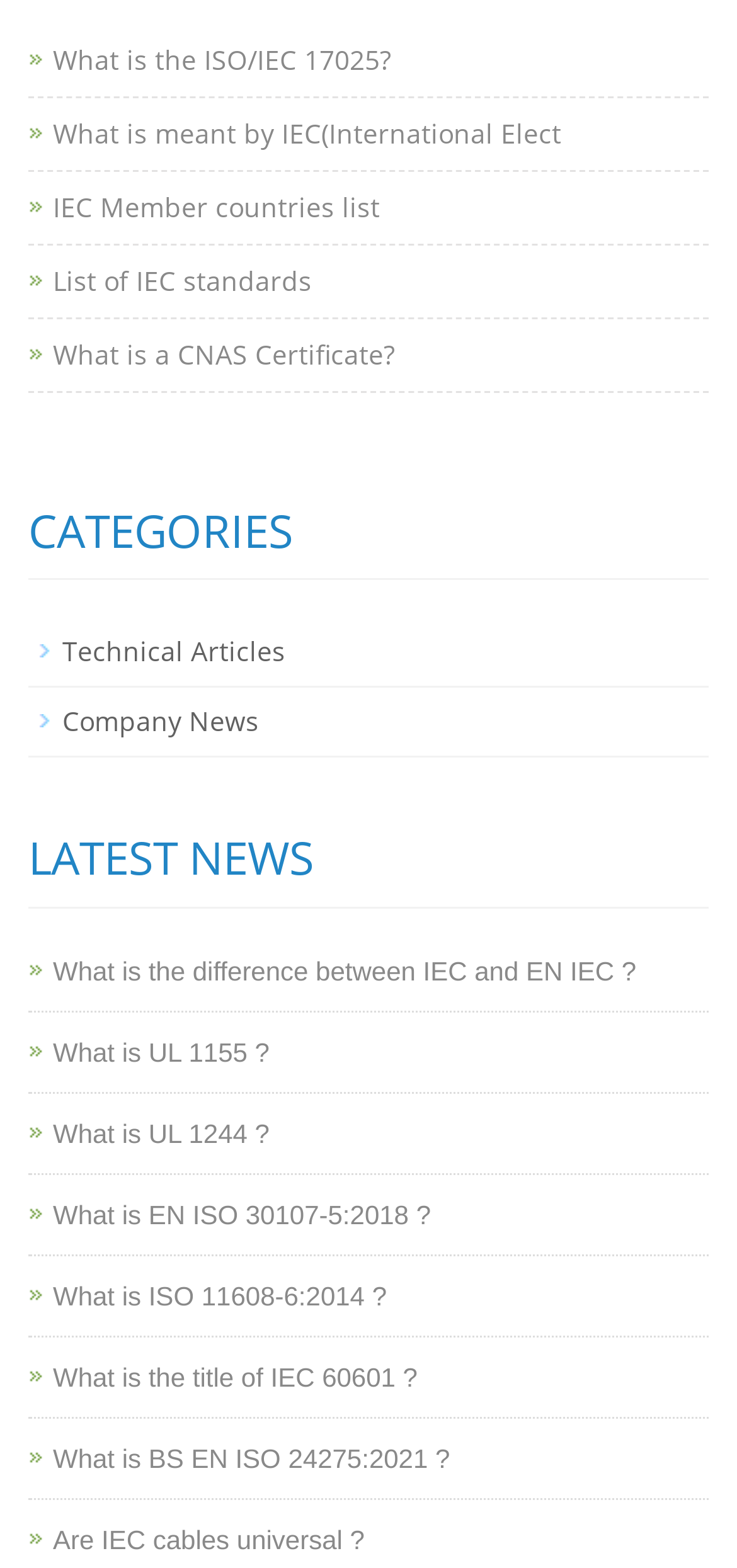Please give the bounding box coordinates of the area that should be clicked to fulfill the following instruction: "Learn about ISO/IEC 17025". The coordinates should be in the format of four float numbers from 0 to 1, i.e., [left, top, right, bottom].

[0.072, 0.027, 0.531, 0.049]